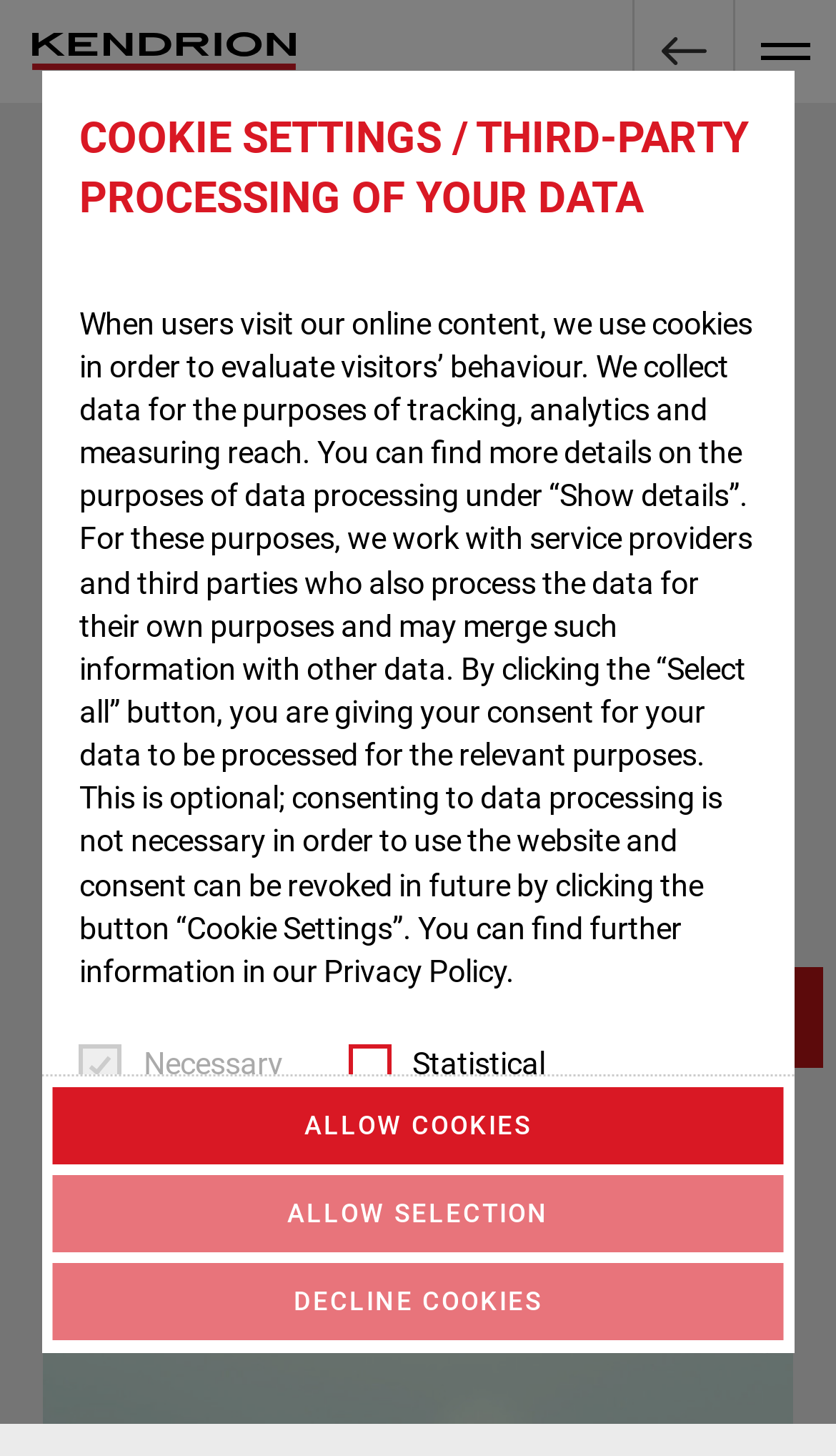What is the product being described on this webpage?
Based on the screenshot, provide a one-word or short-phrase response.

Linear solenoid H3486